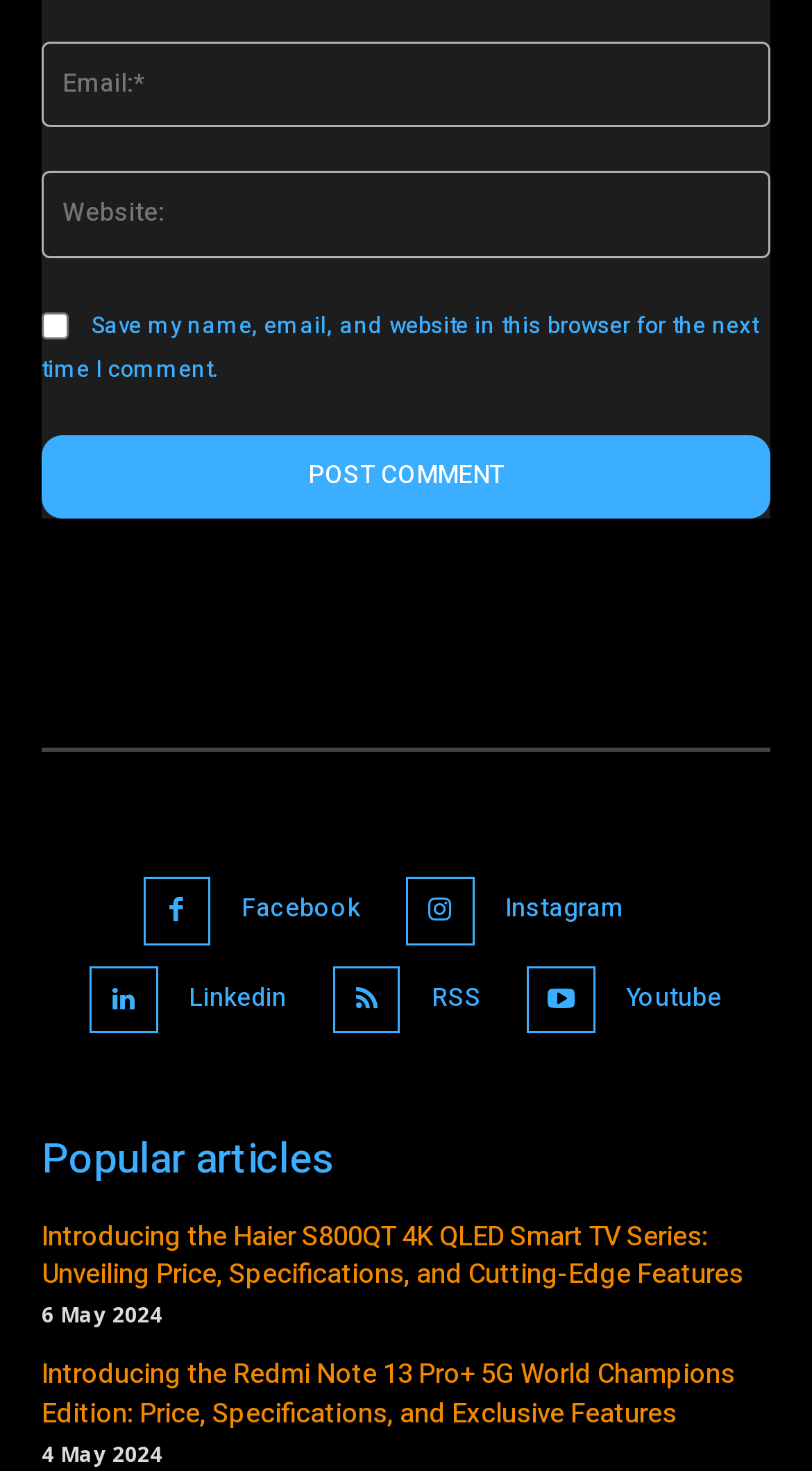Find the bounding box of the UI element described as: "parent_node: Email:* name="email" placeholder="Email:*"". The bounding box coordinates should be given as four float values between 0 and 1, i.e., [left, top, right, bottom].

[0.051, 0.028, 0.949, 0.087]